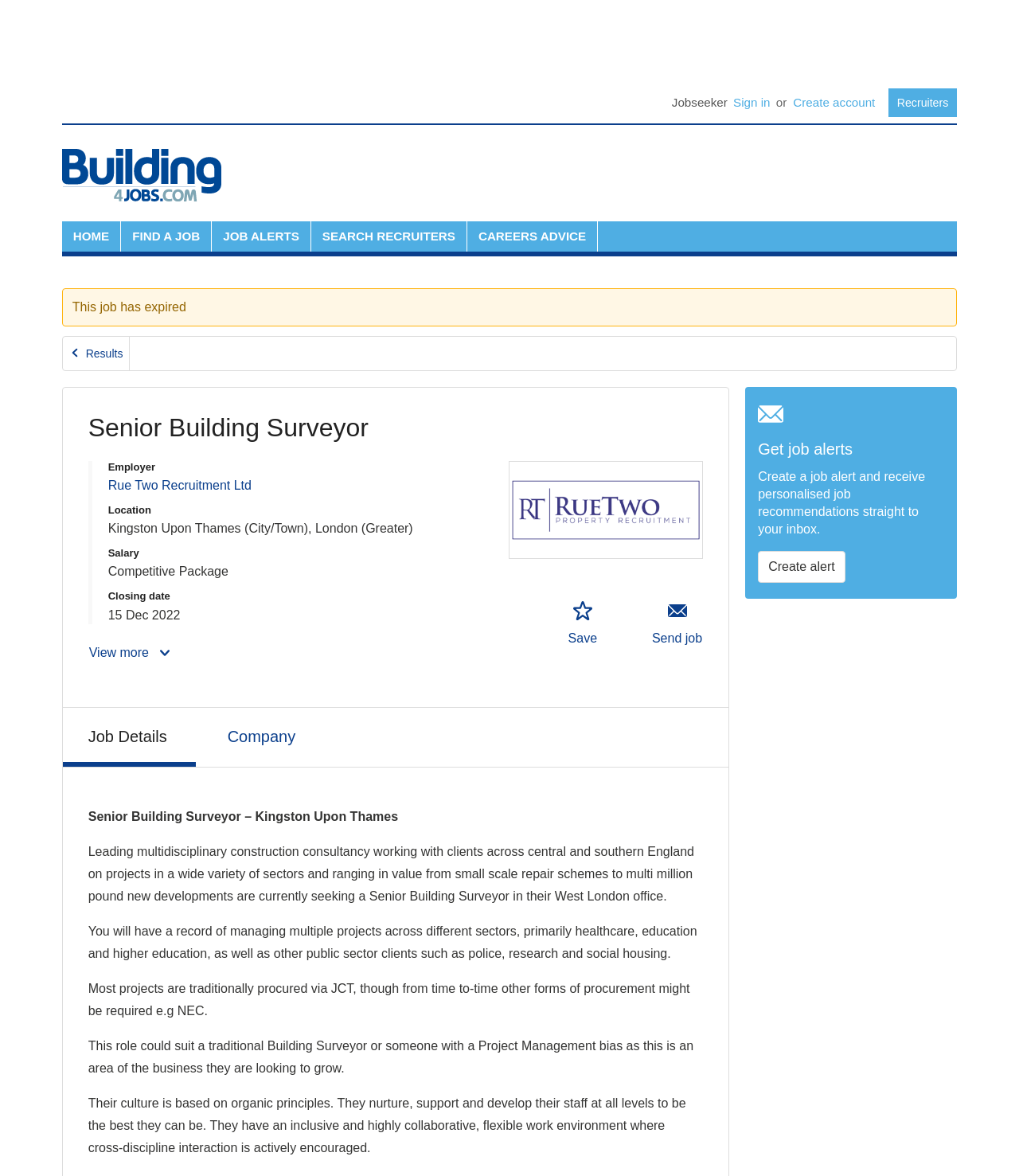Locate the bounding box coordinates of the clickable region necessary to complete the following instruction: "View more". Provide the coordinates in the format of four float numbers between 0 and 1, i.e., [left, top, right, bottom].

[0.086, 0.539, 0.169, 0.571]